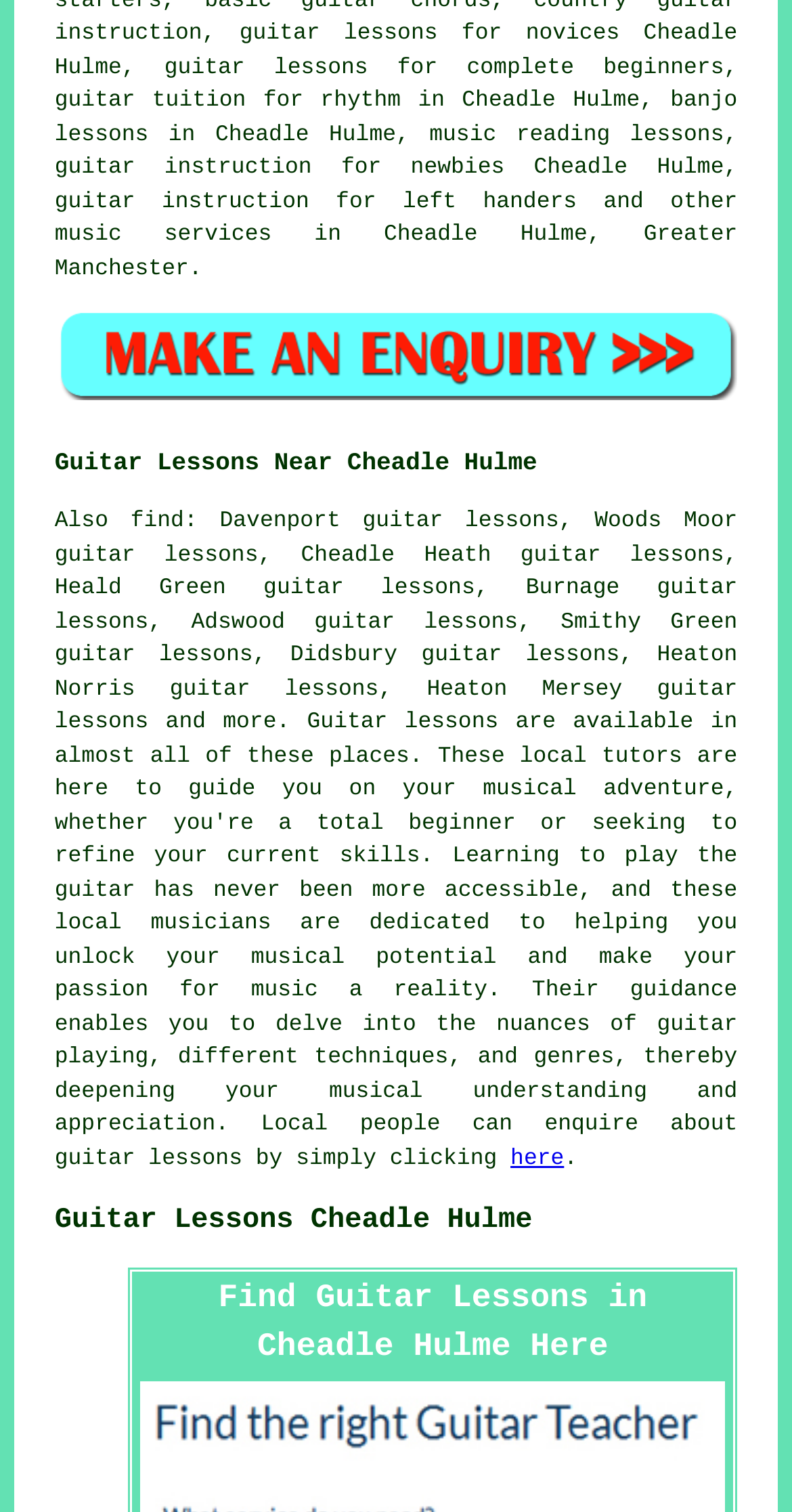Locate the bounding box of the UI element based on this description: "Guitar Lessons Cheadle Hulme". Provide four float numbers between 0 and 1 as [left, top, right, bottom].

[0.069, 0.797, 0.672, 0.818]